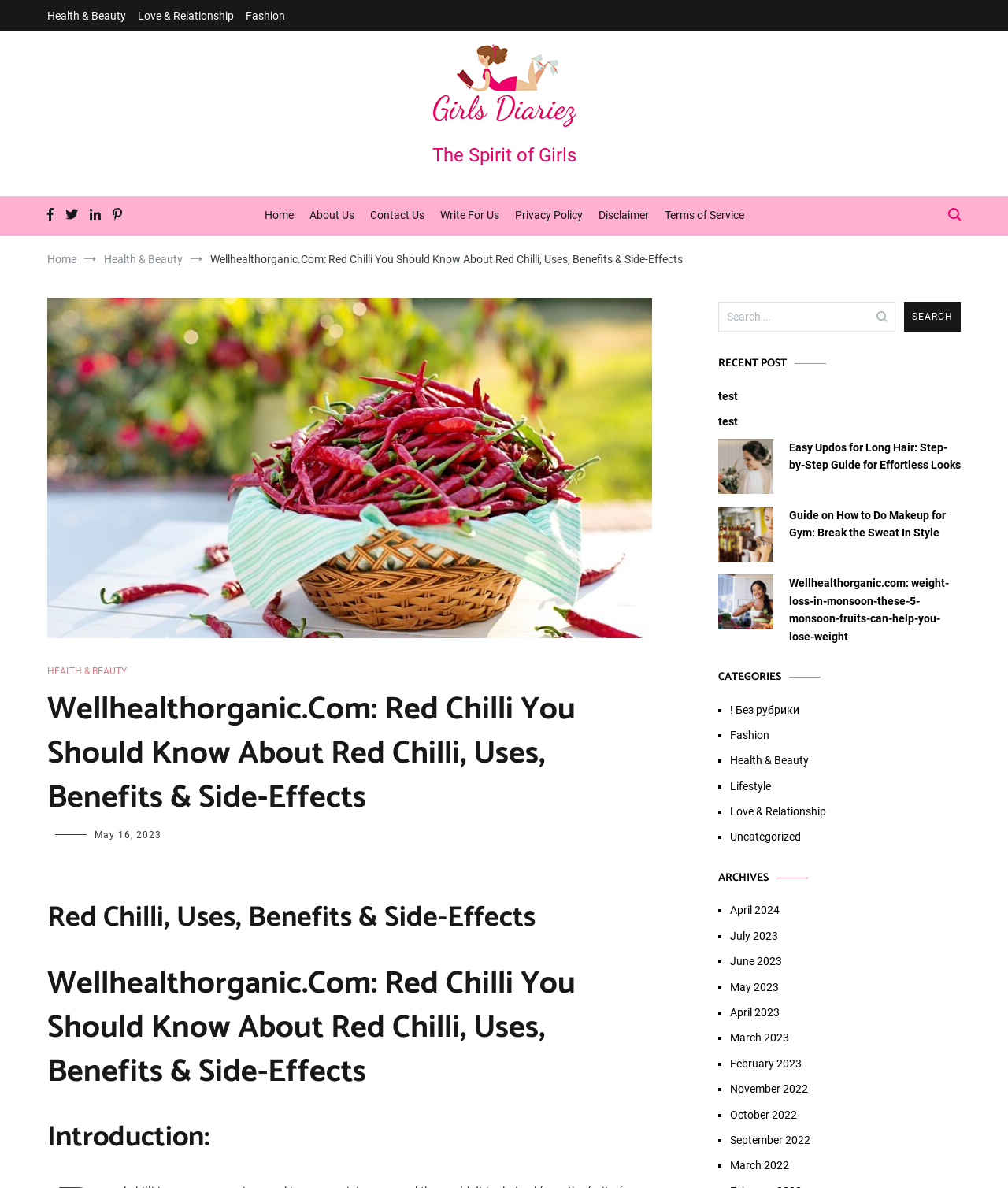Locate the bounding box of the UI element described in the following text: "parent_node: Search for: value="Search"".

[0.897, 0.254, 0.953, 0.279]